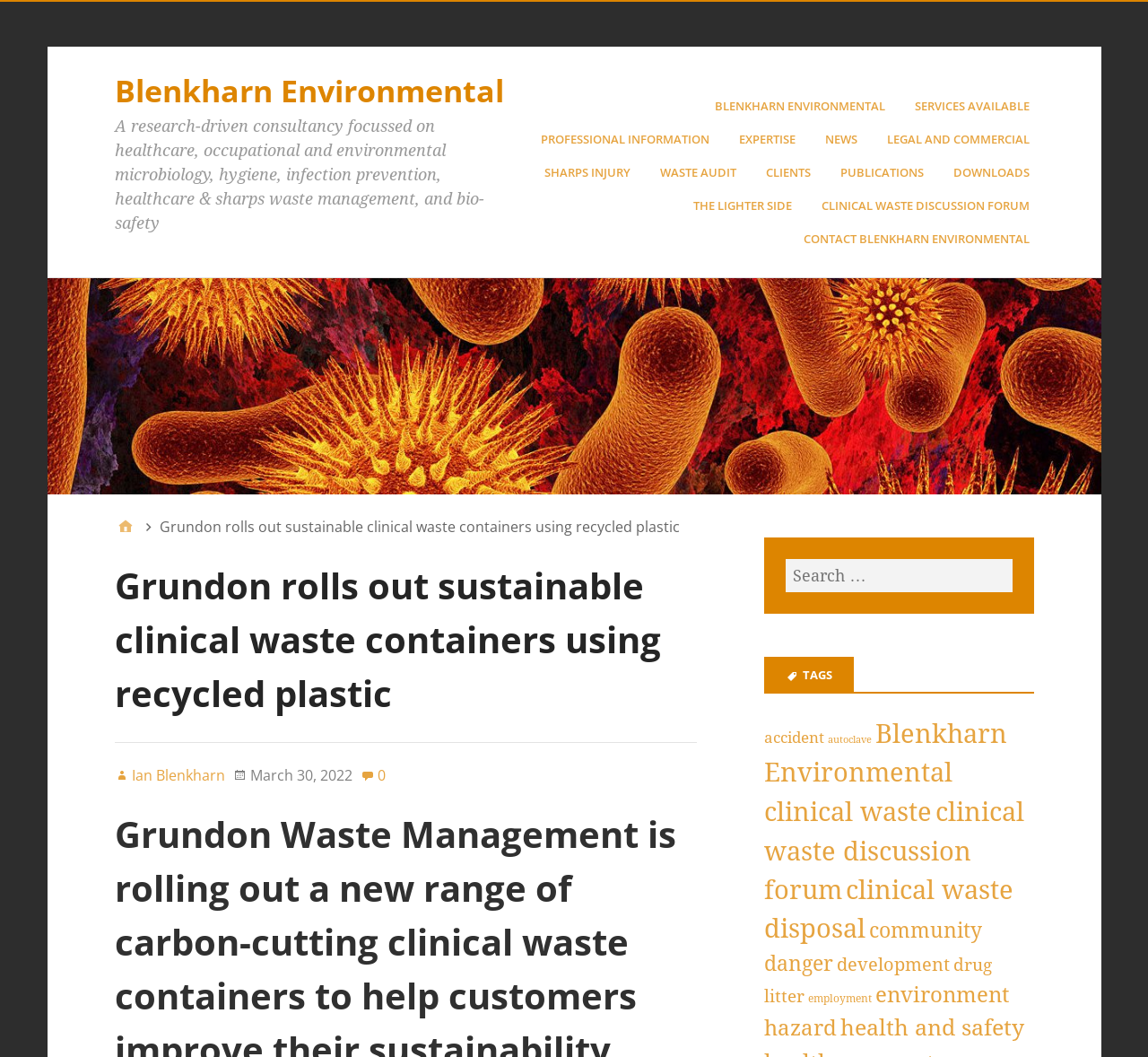Predict the bounding box for the UI component with the following description: "Contact Blenkharn Environmental".

[0.7, 0.211, 0.9, 0.242]